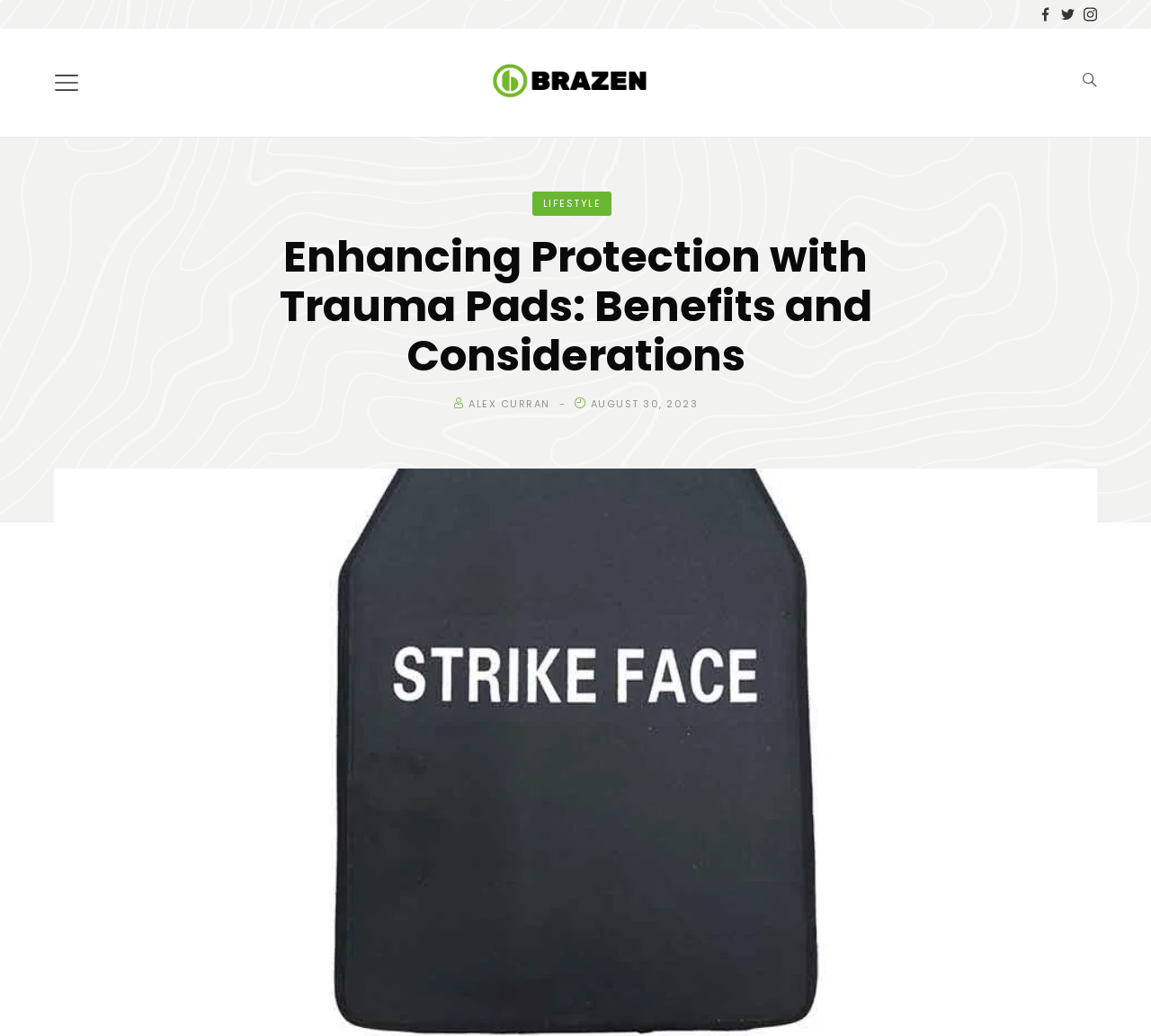Is there a social media link on the webpage?
Use the screenshot to answer the question with a single word or phrase.

Yes